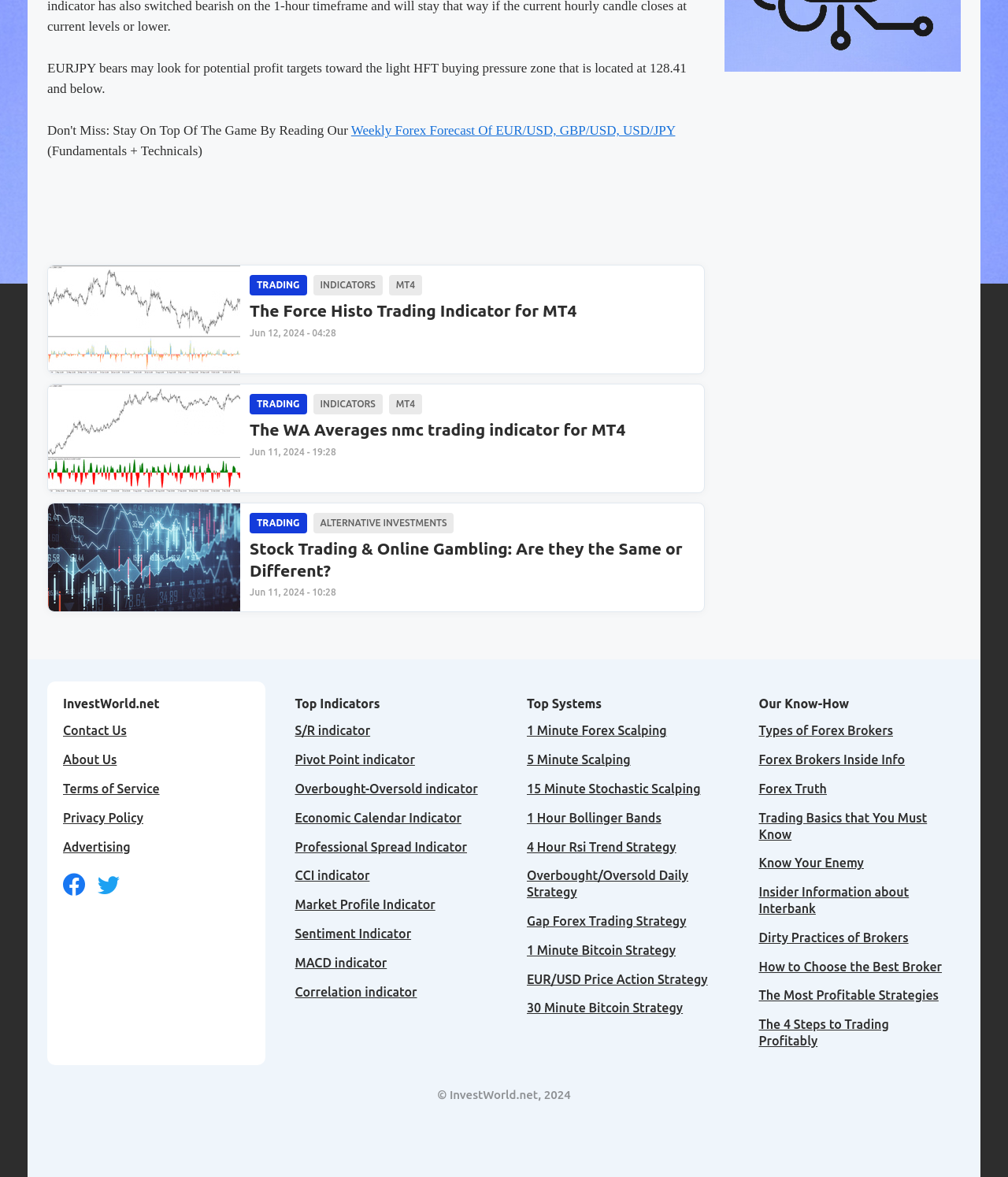What is the topic of the article at the top?
Provide a detailed and extensive answer to the question.

The topic of the article at the top is EURJPY, which is a currency pair in the Forex market. This can be inferred from the StaticText element with the text 'EURJPY bears may look for potential profit targets toward the light HFT buying pressure zone that is located at 128.41 and below.'